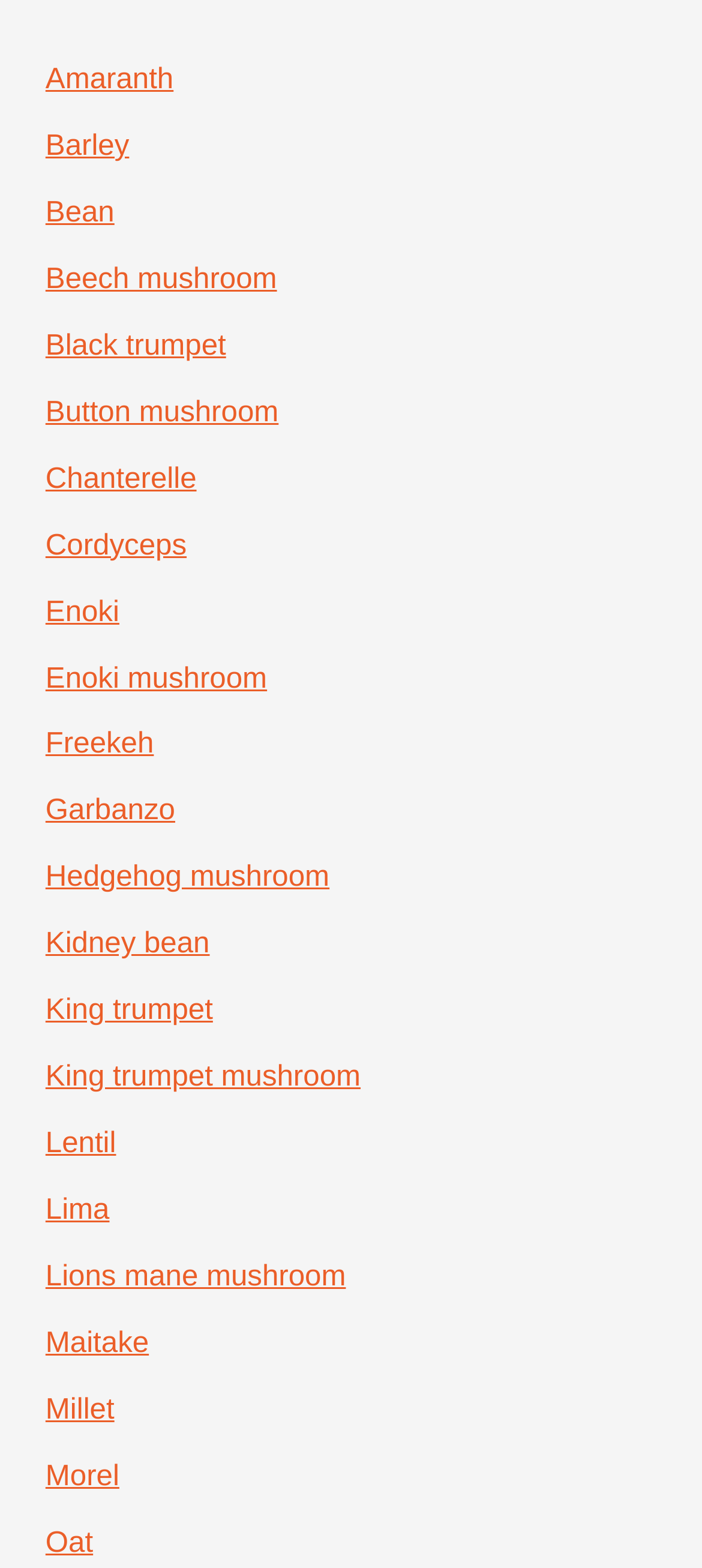Please locate the bounding box coordinates of the element that needs to be clicked to achieve the following instruction: "visit twitter". The coordinates should be four float numbers between 0 and 1, i.e., [left, top, right, bottom].

None